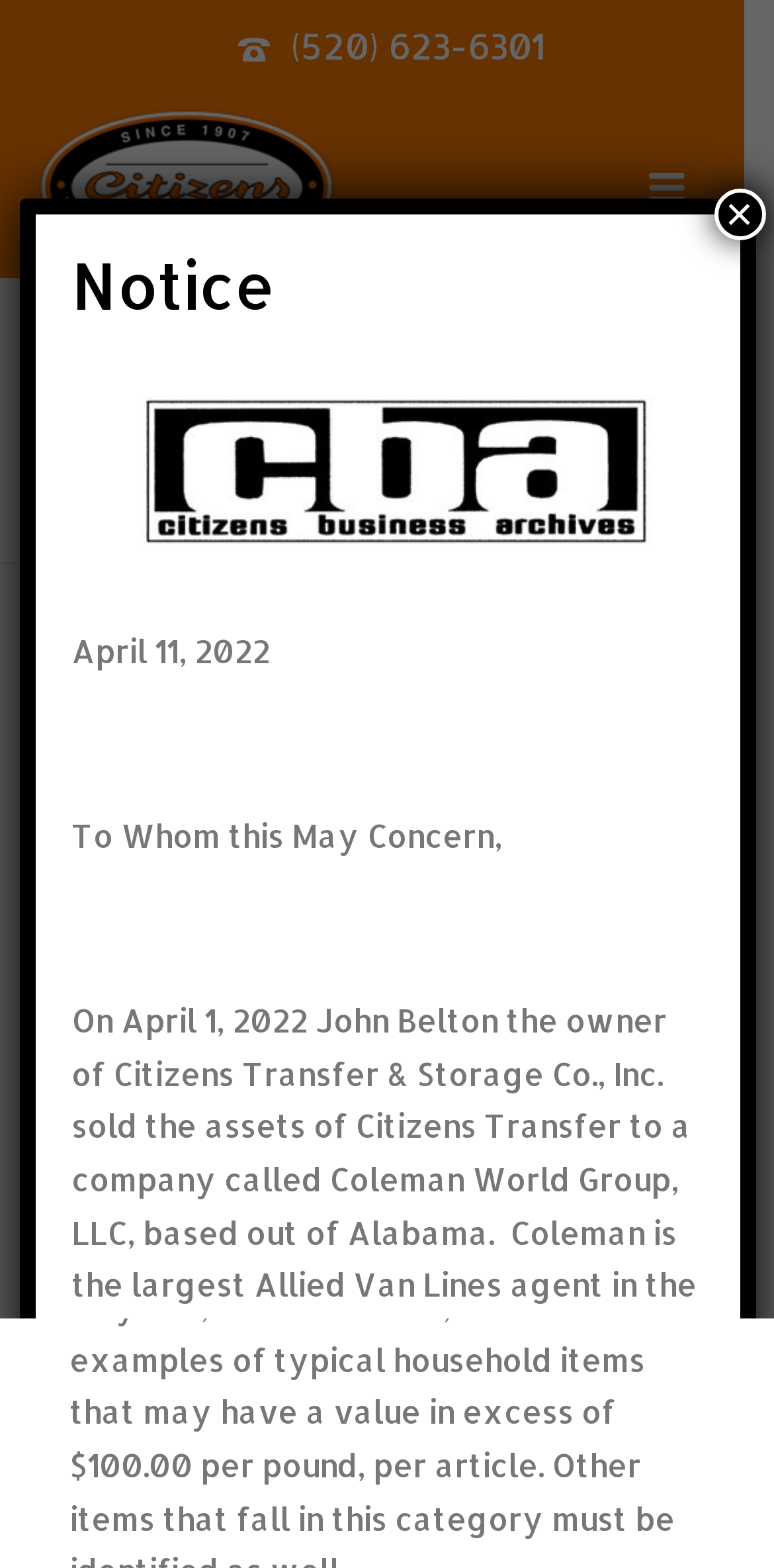Describe the webpage meticulously, covering all significant aspects.

The webpage is about Citizens Transfer & Storage Co. Inc., a company that provides high-value services. At the top-left corner, there is a phone number "(520) 623-6301" which is not currently visible. 

On the top-center of the page, there is a "HOME" link, also not visible. 

Towards the bottom-right corner, there are two identical links with no text, which are also hidden. 

A prominent element on the page is a dialog box titled "Notice" that spans the entire width of the page. It is not a modal dialog, meaning it does not block the rest of the page's content. 

Inside the dialog box, there is a "Close" button located at the top-right corner, which contains a "×" symbol.